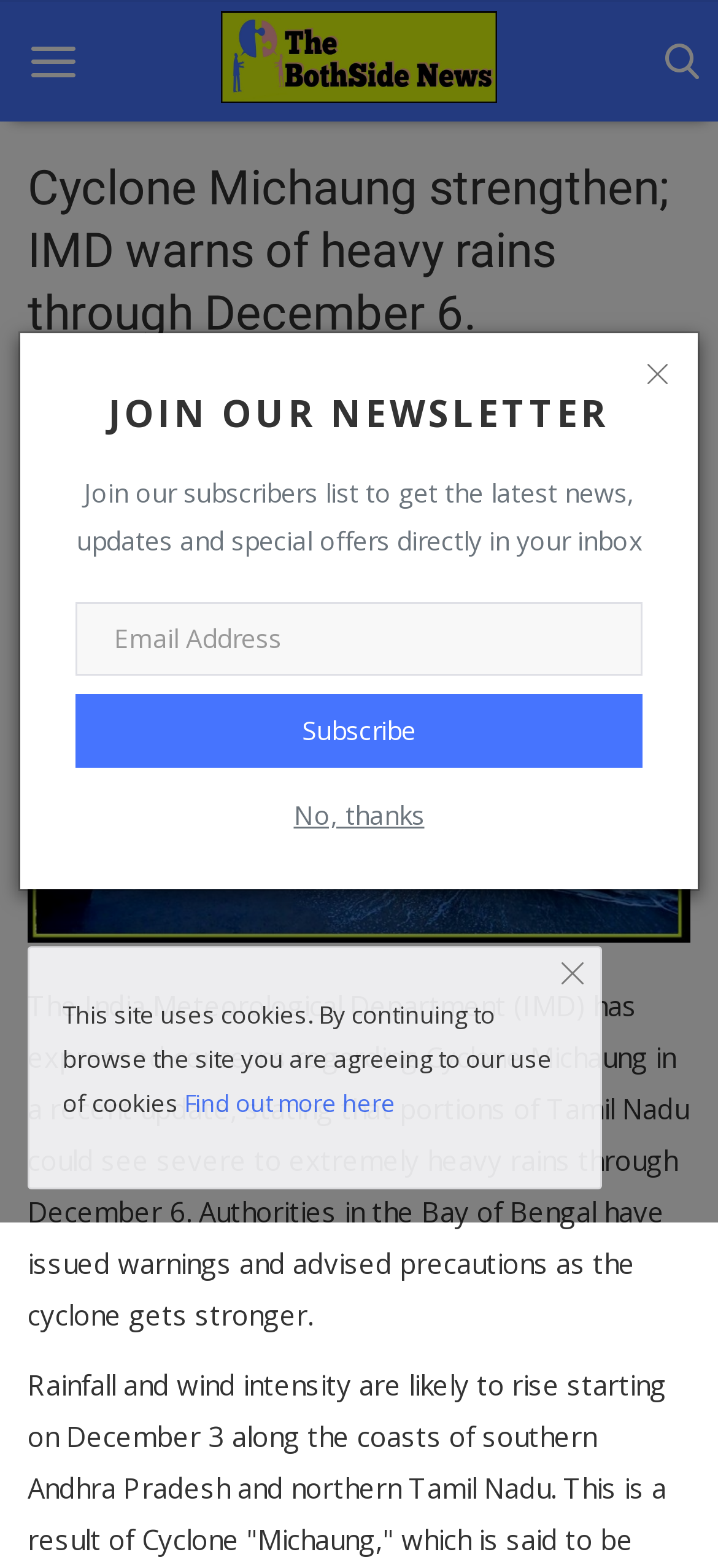Use one word or a short phrase to answer the question provided: 
What is the purpose of the button with the '' icon?

Unknown